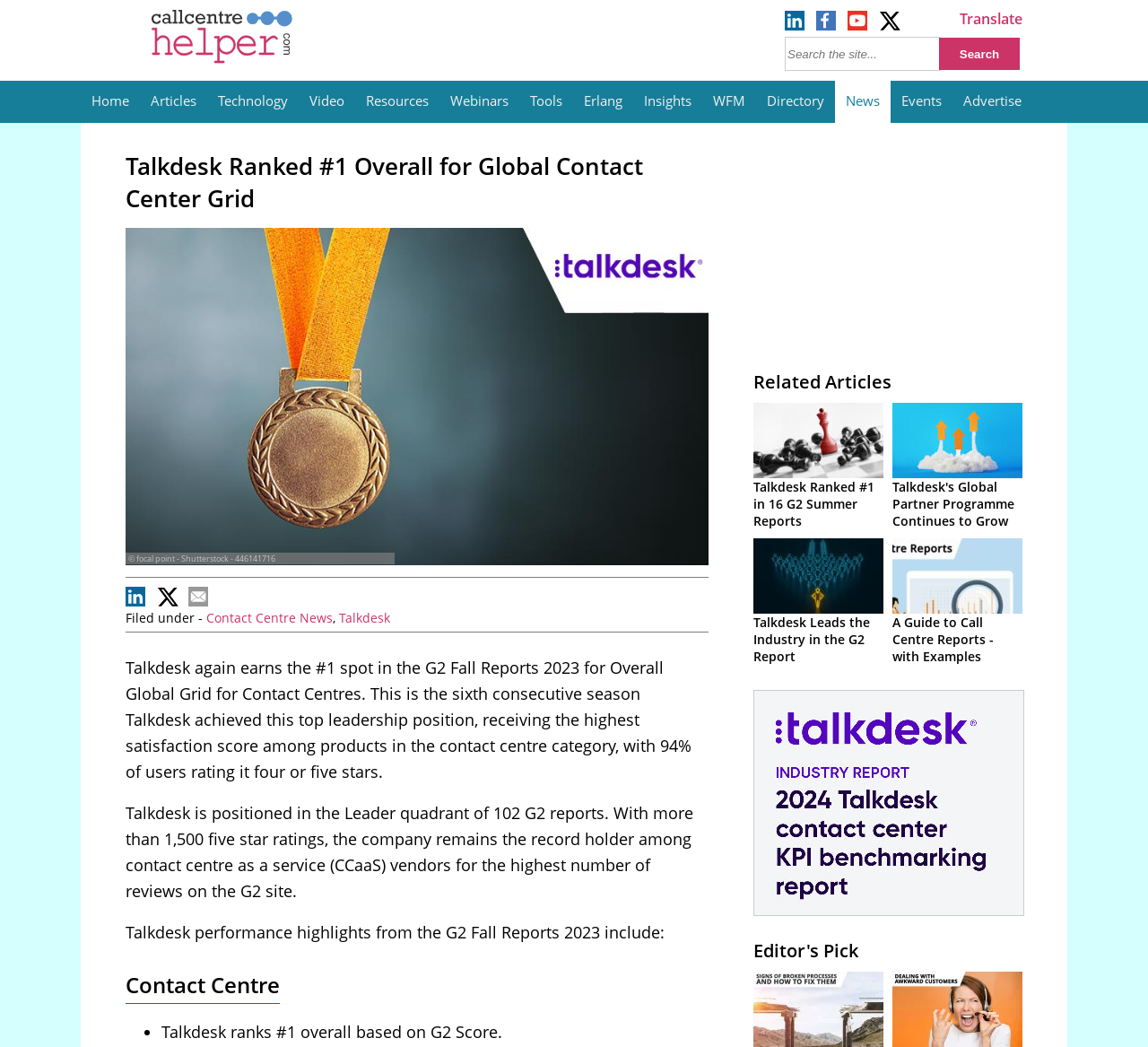Respond with a single word or short phrase to the following question: 
What is the category in which Talkdesk ranks #1 overall based on G2 Score?

Contact Centre